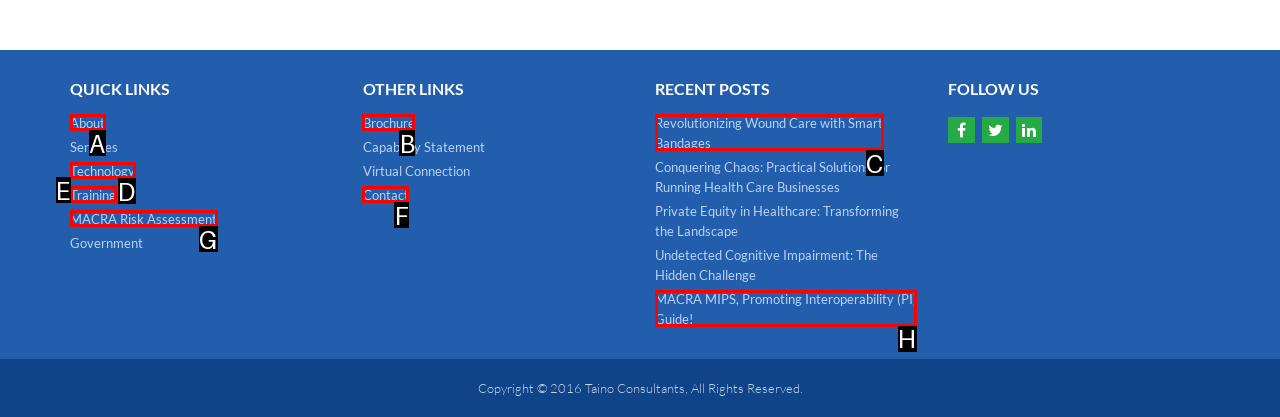Select the proper UI element to click in order to perform the following task: Check MACRA MIPS, Promoting Interoperability (PI) Guide!. Indicate your choice with the letter of the appropriate option.

H